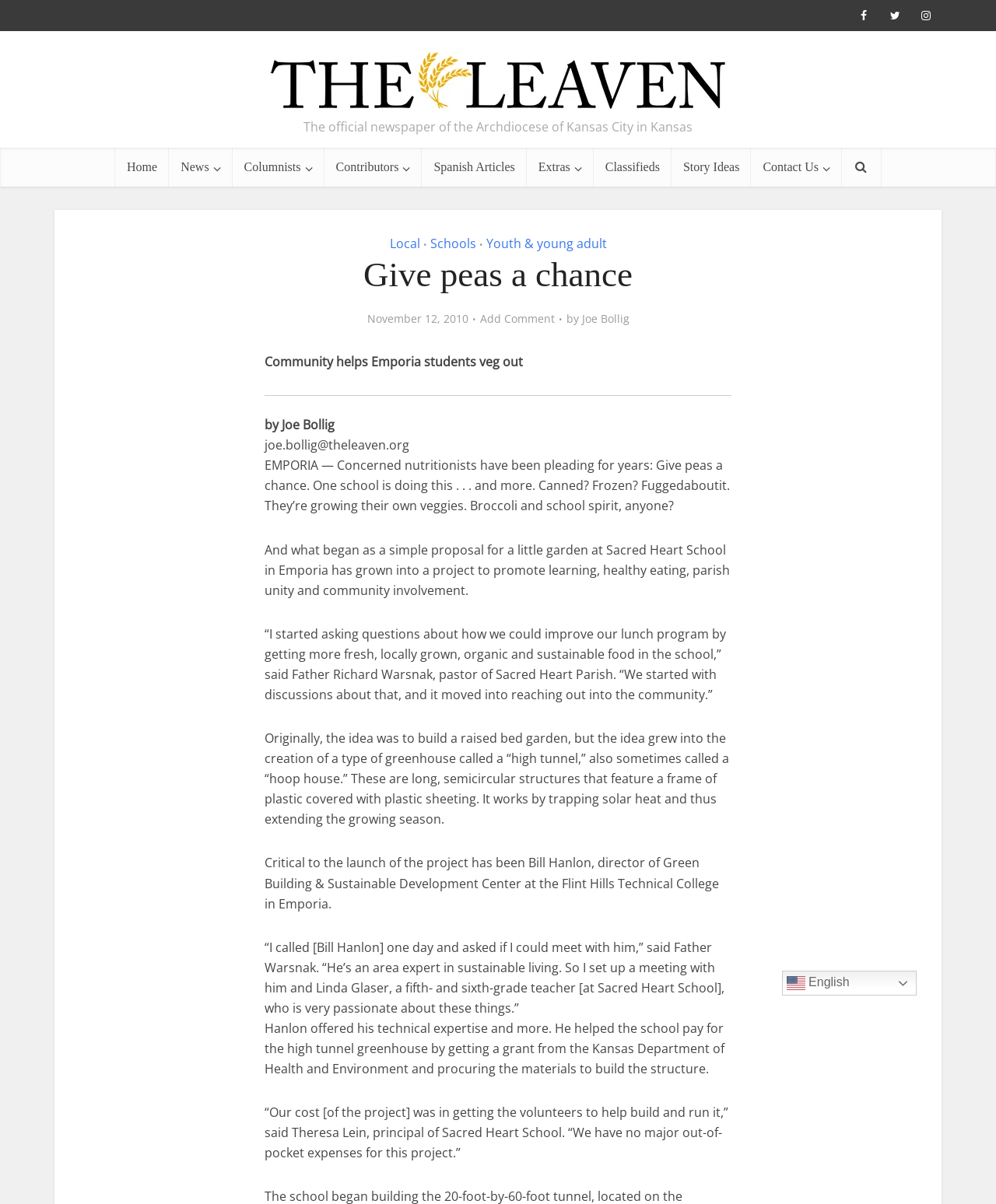Find the bounding box coordinates of the element to click in order to complete this instruction: "go to home page". The bounding box coordinates must be four float numbers between 0 and 1, denoted as [left, top, right, bottom].

None